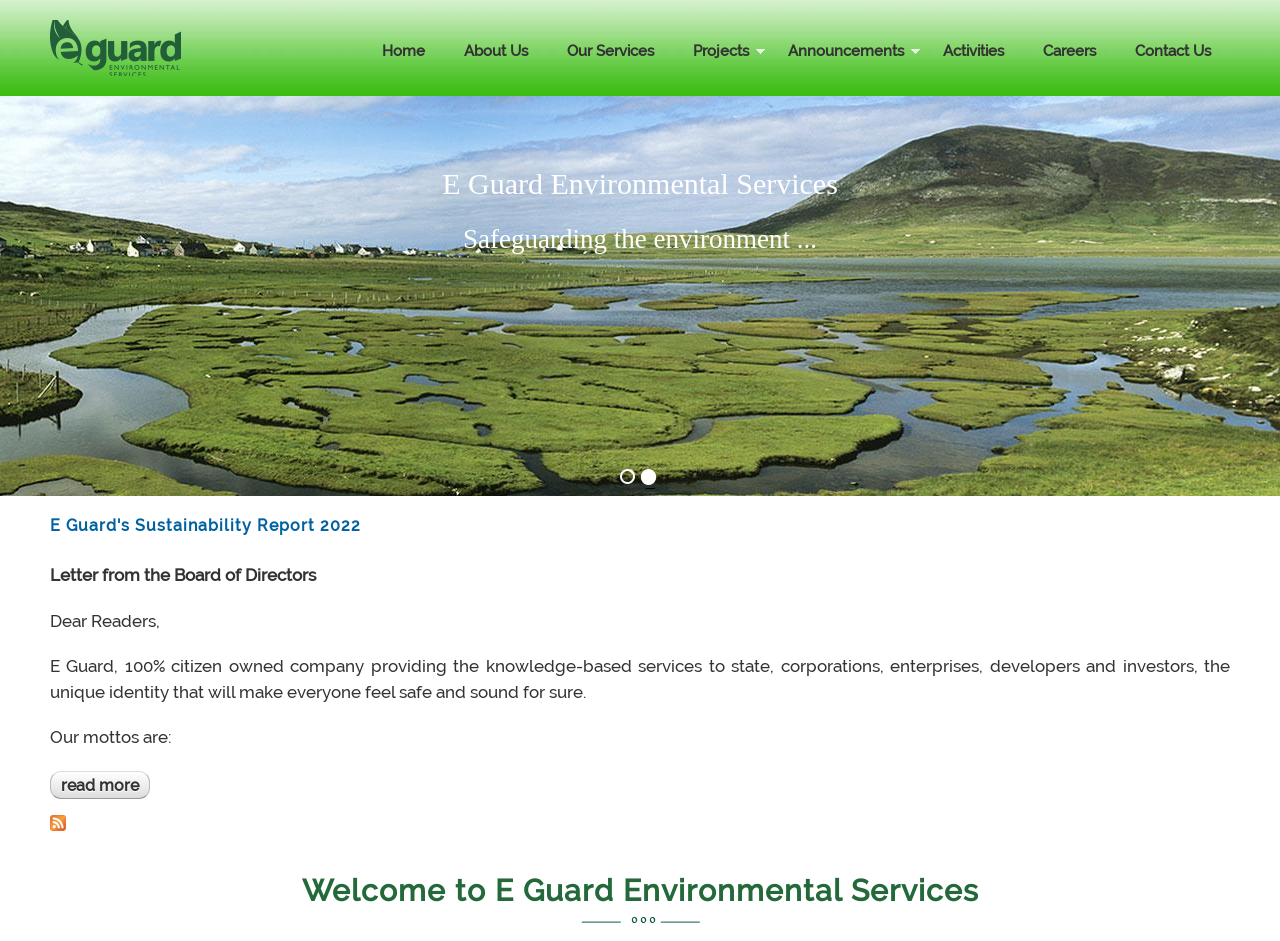What is the topic of the article?
Using the screenshot, give a one-word or short phrase answer.

Sustainability Report 2022